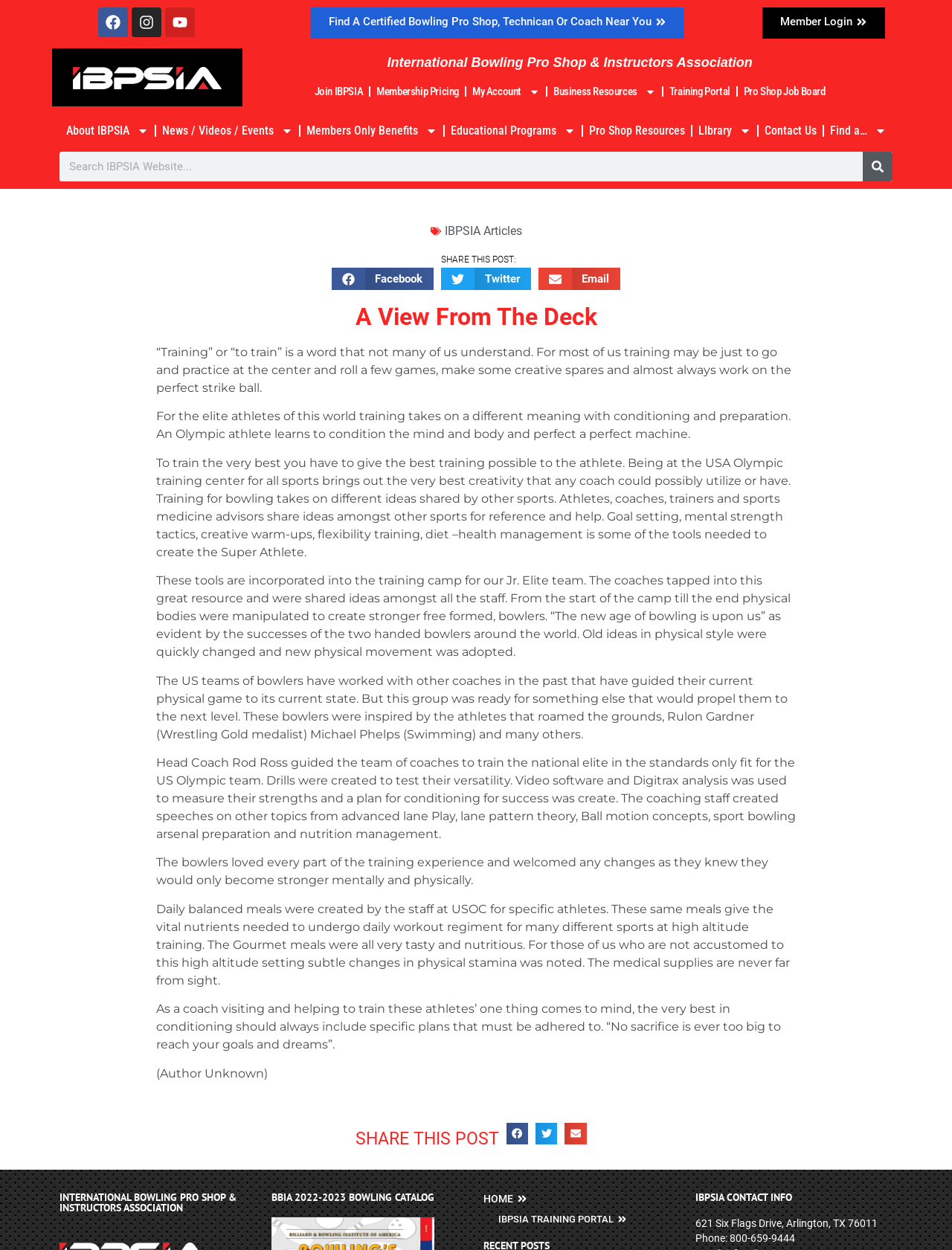Please provide a comprehensive response to the question below by analyzing the image: 
What is the address of the association?

I found the answer by looking at the static text element with the address information at the bottom of the webpage.